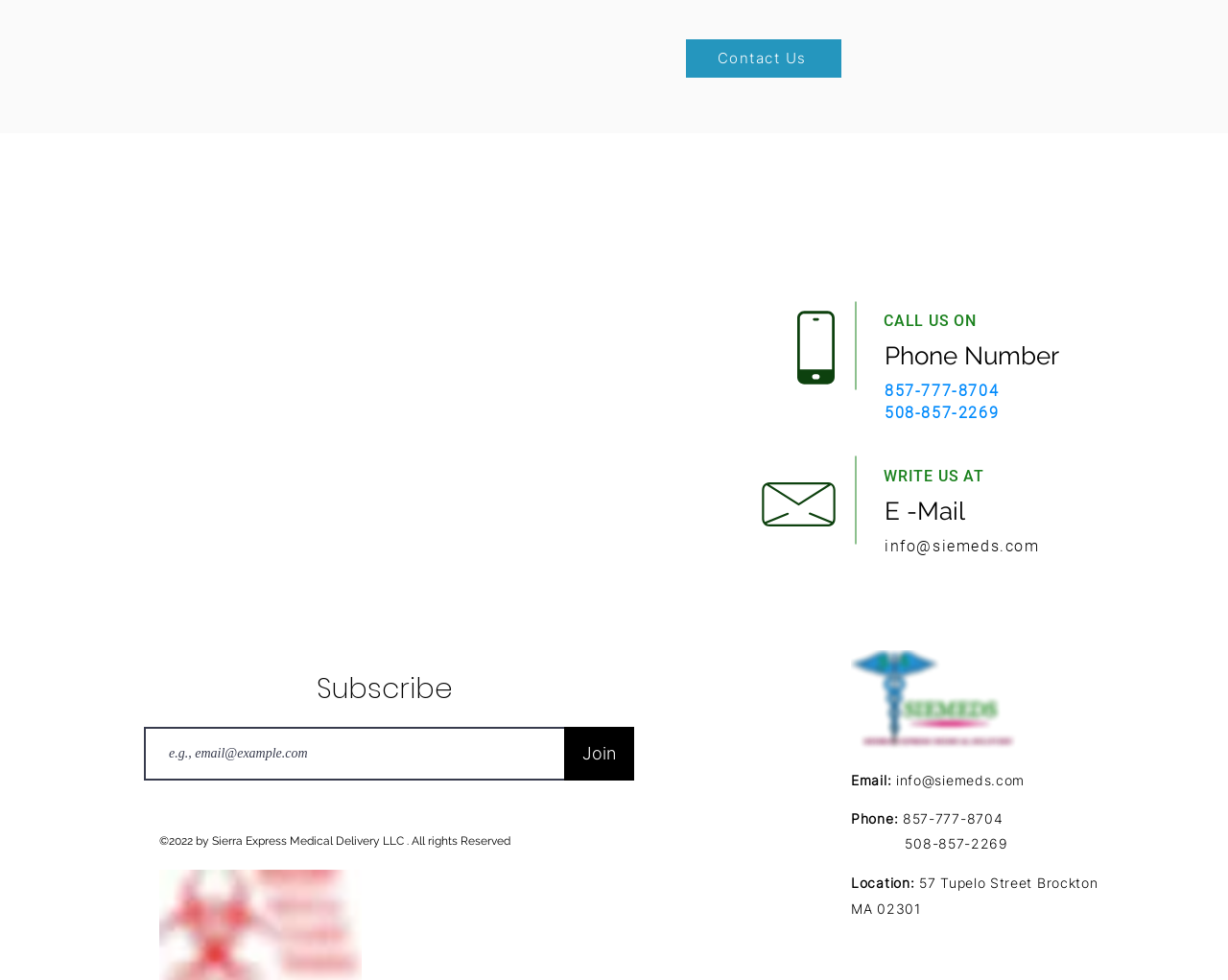Identify the bounding box coordinates for the UI element described as: "aria-label="Twitter"". The coordinates should be provided as four floats between 0 and 1: [left, top, right, bottom].

[0.828, 0.957, 0.859, 0.995]